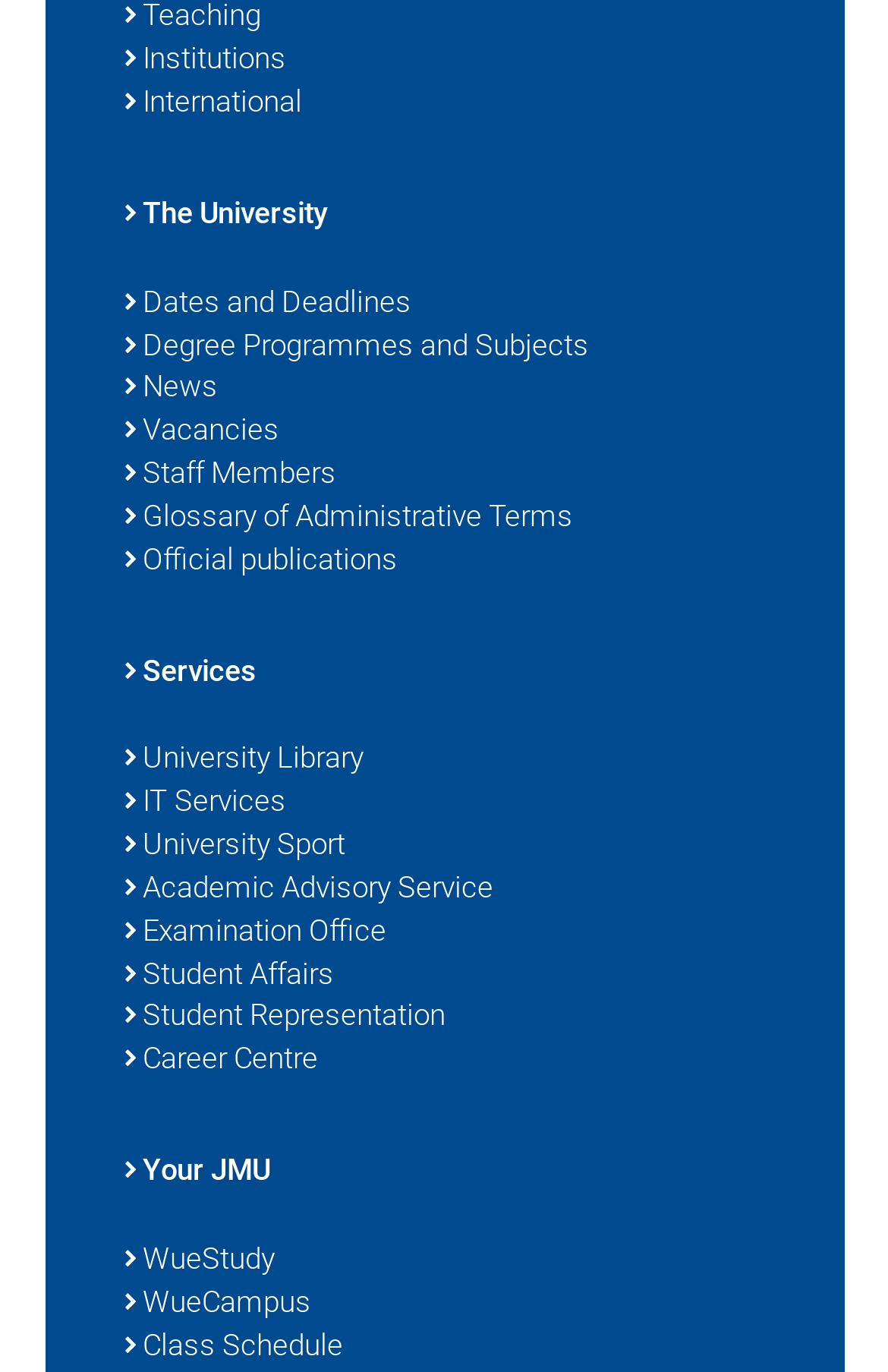Indicate the bounding box coordinates of the element that needs to be clicked to satisfy the following instruction: "View institutions". The coordinates should be four float numbers between 0 and 1, i.e., [left, top, right, bottom].

[0.14, 0.028, 0.86, 0.06]